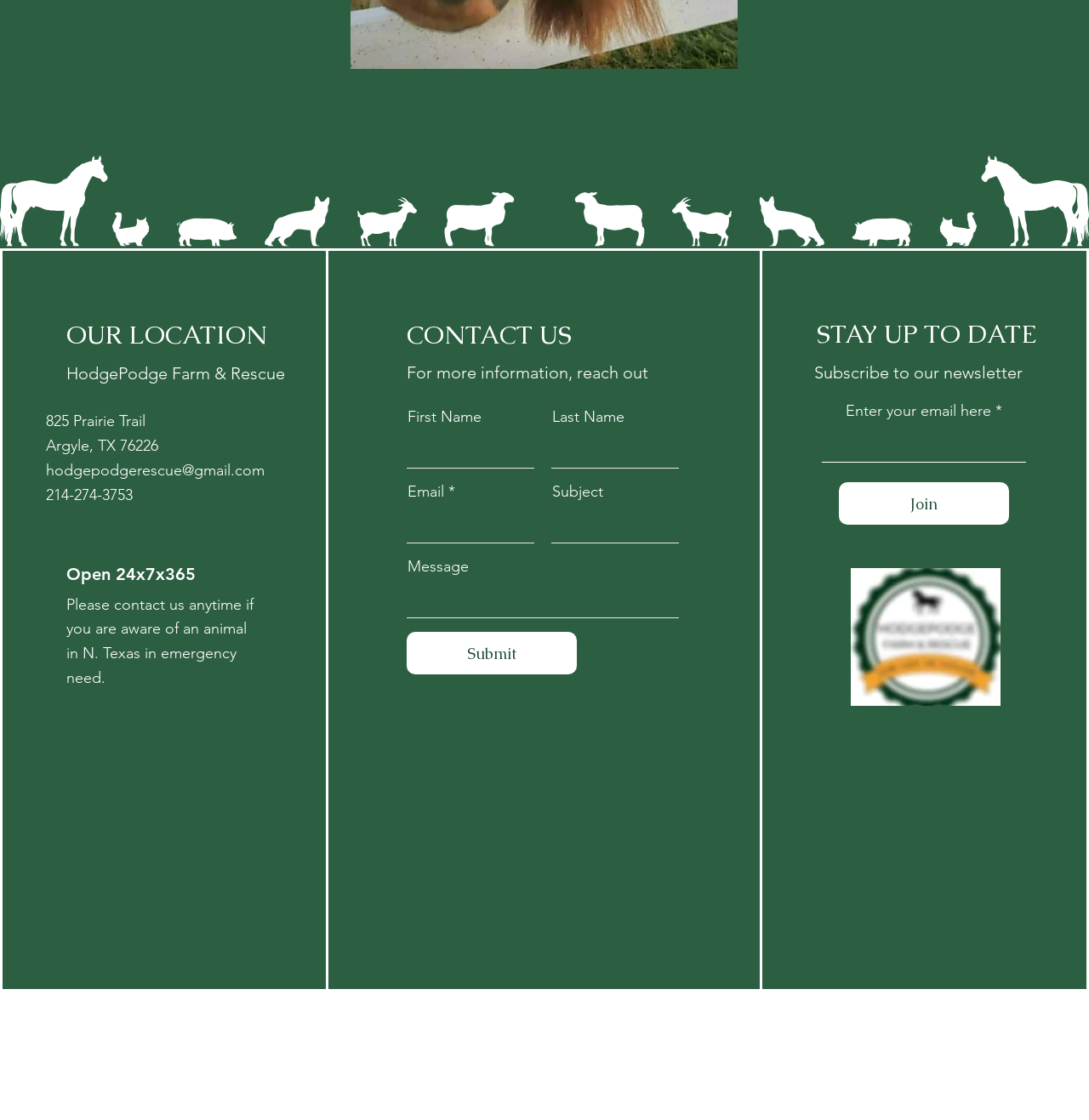Please determine the bounding box coordinates of the element's region to click for the following instruction: "Follow Industry Dive on LinkedIn".

None